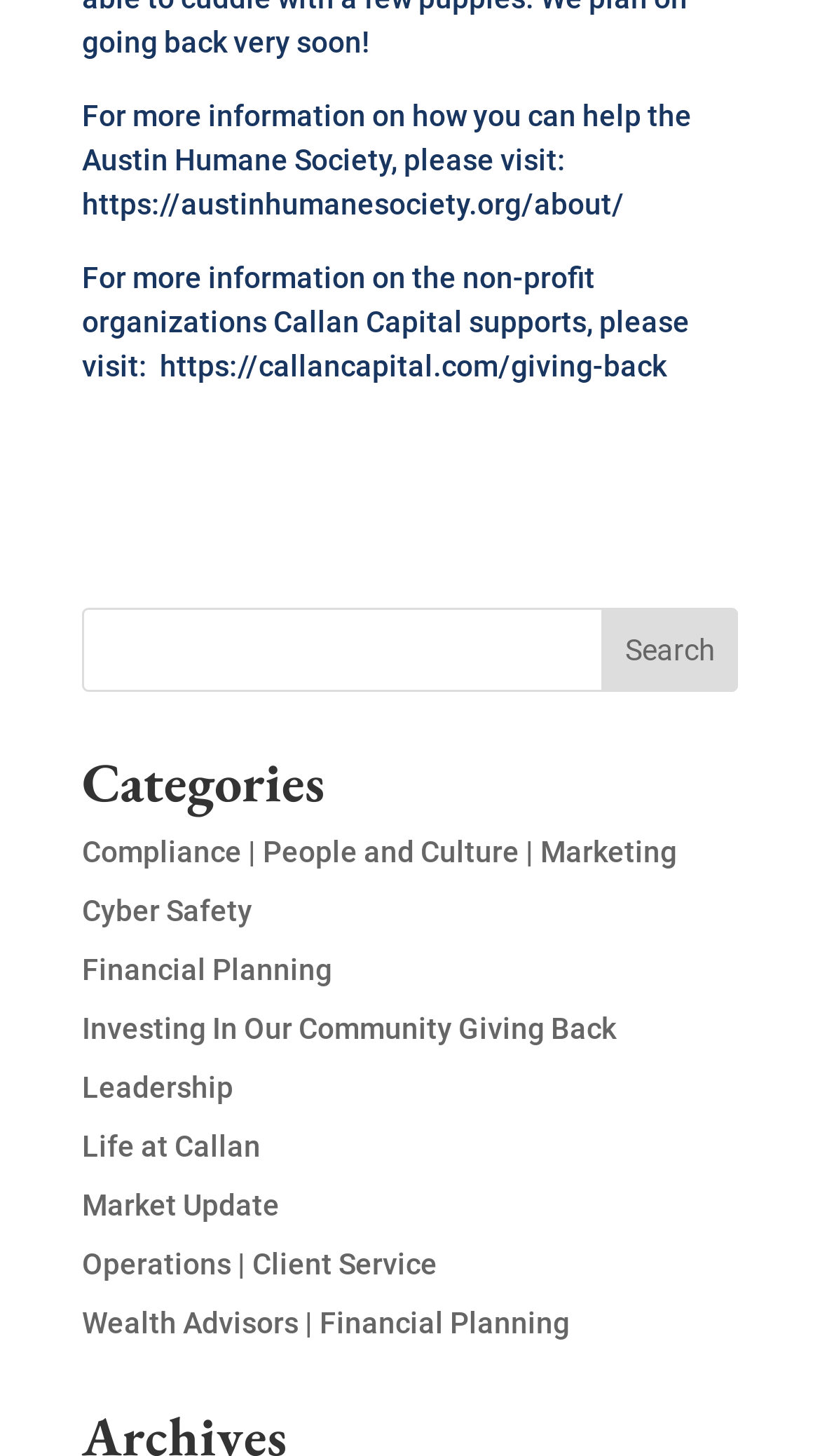What is the purpose of the textbox?
Using the details shown in the screenshot, provide a comprehensive answer to the question.

The textbox is located next to a button with the text 'Search', which suggests that the purpose of the textbox is to input search queries.